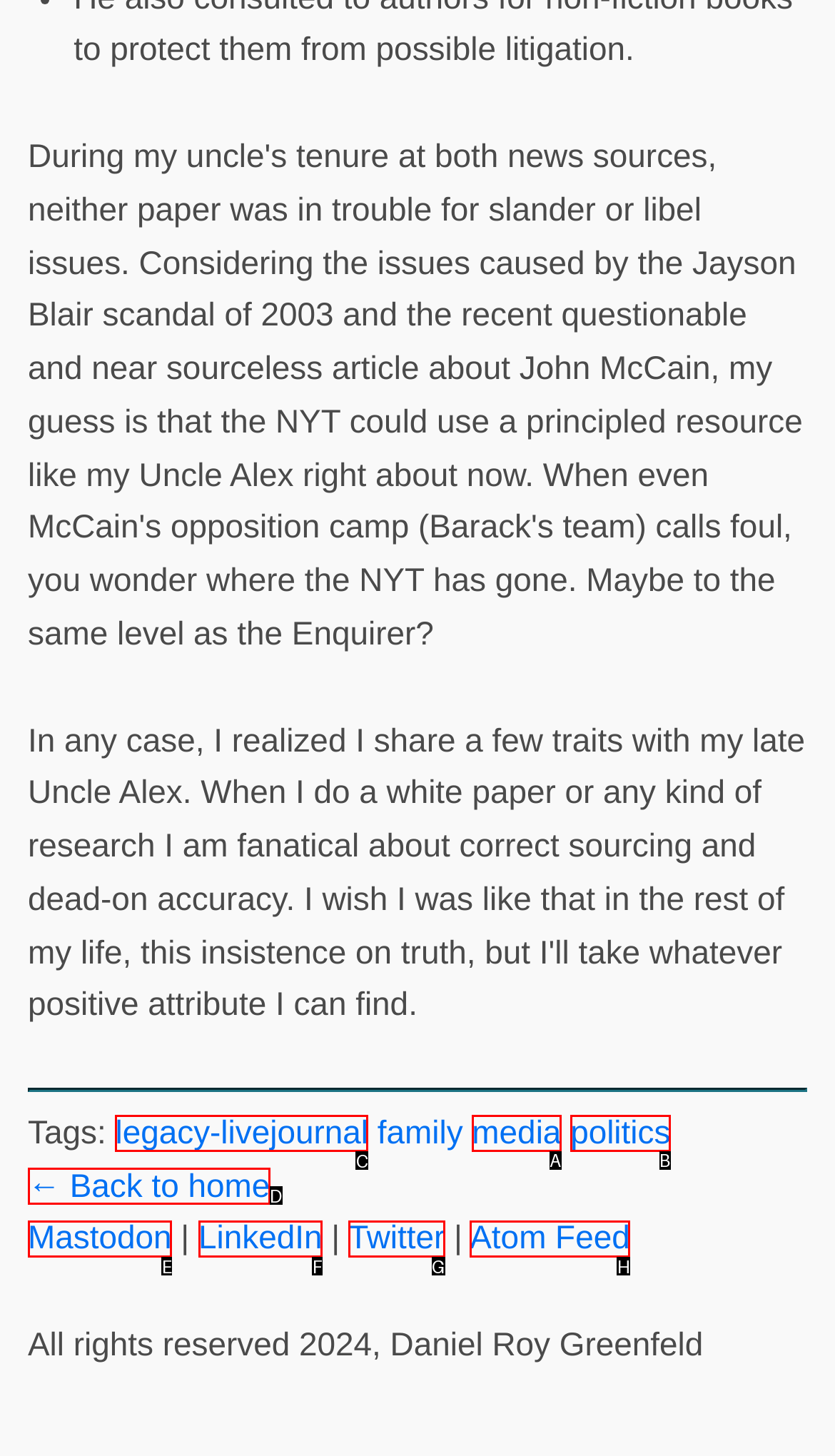Tell me which letter corresponds to the UI element that will allow you to Click on the 'legacy-livejournal' tag. Answer with the letter directly.

C